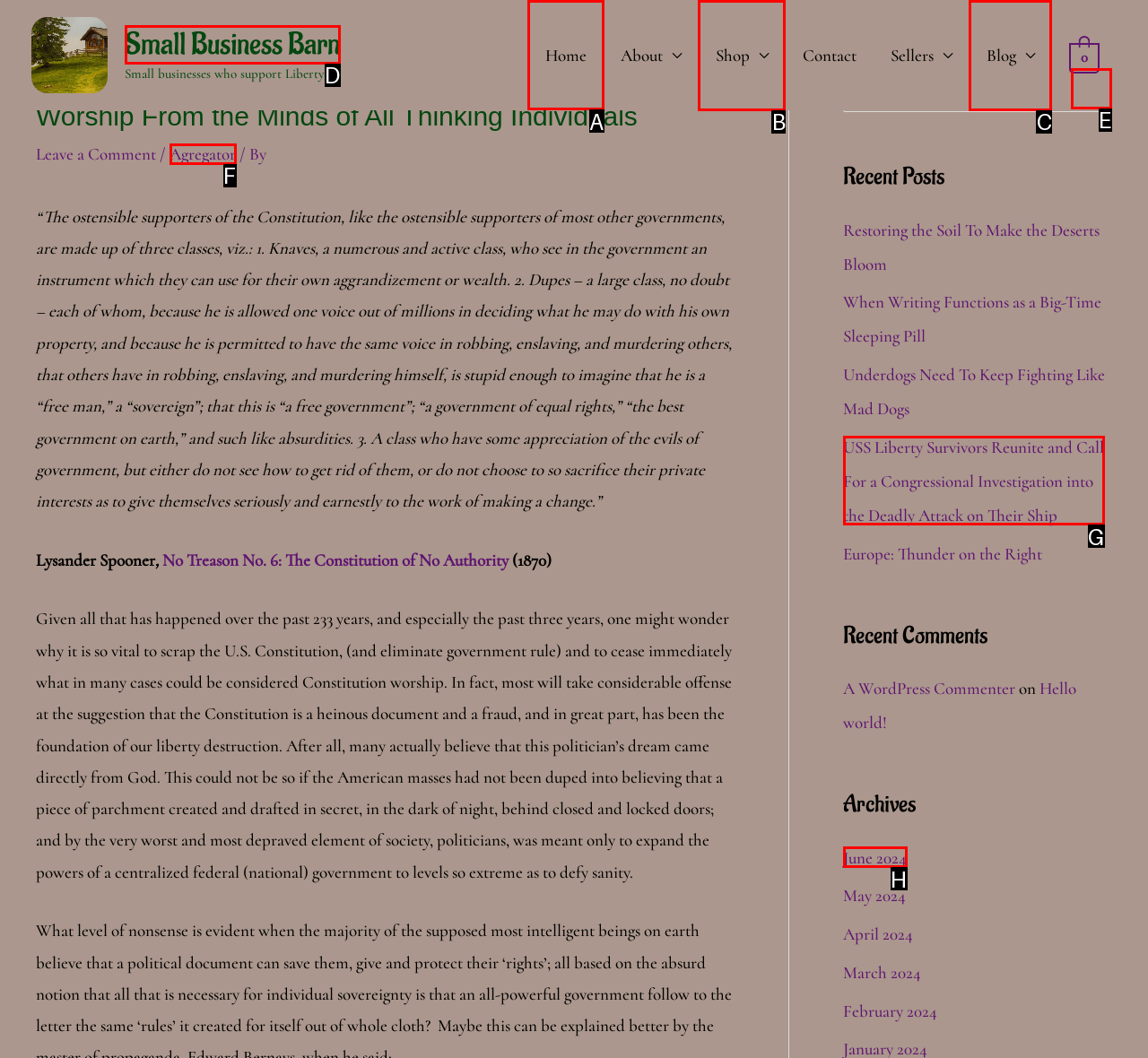Specify the letter of the UI element that should be clicked to achieve the following: Click on the 'Home' link
Provide the corresponding letter from the choices given.

A